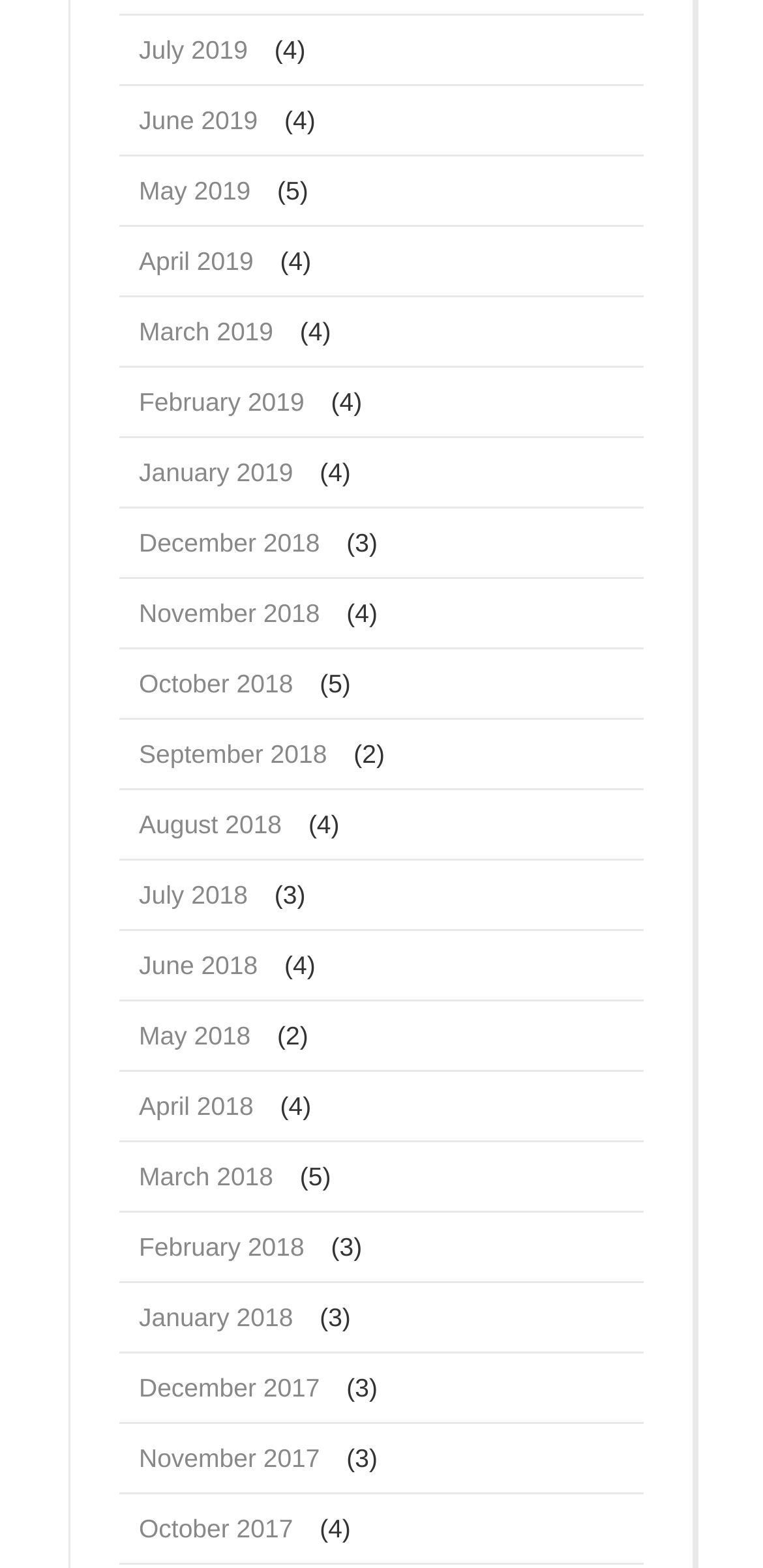Please locate the bounding box coordinates of the element that needs to be clicked to achieve the following instruction: "View June 2019". The coordinates should be four float numbers between 0 and 1, i.e., [left, top, right, bottom].

[0.156, 0.055, 0.363, 0.099]